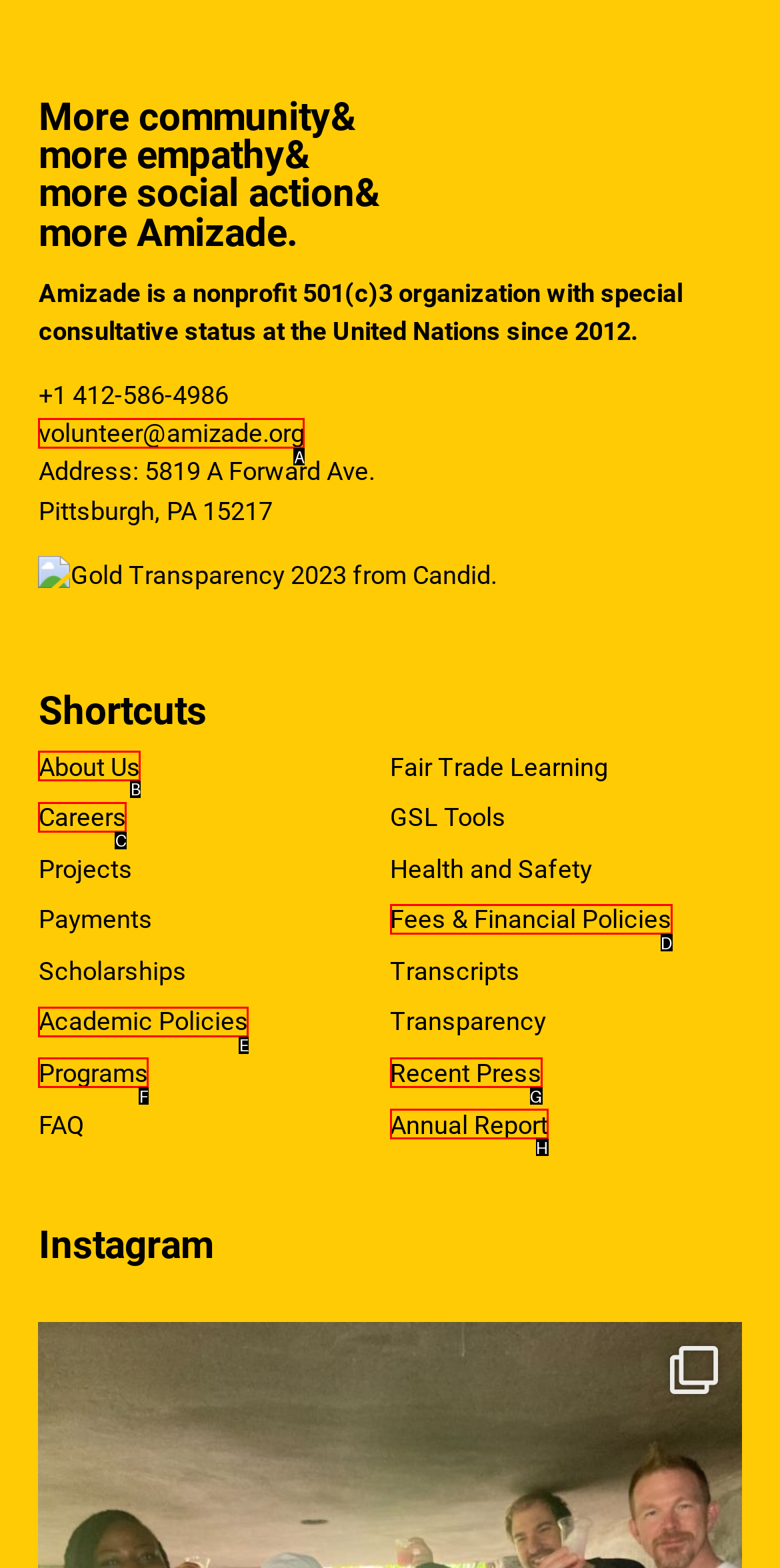Indicate which lettered UI element to click to fulfill the following task: visit About Us page
Provide the letter of the correct option.

B